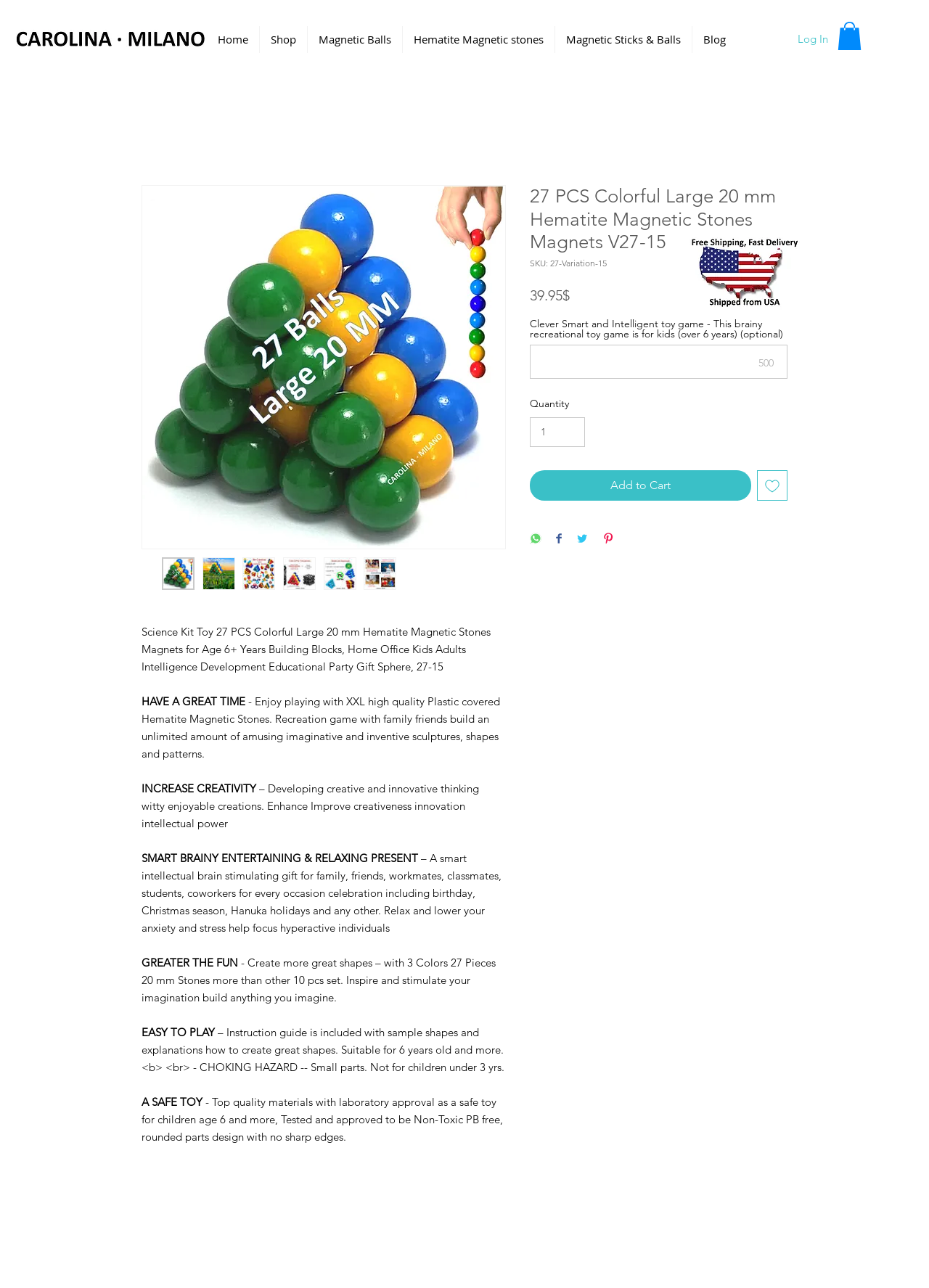Please specify the bounding box coordinates of the area that should be clicked to accomplish the following instruction: "Click the 'About Us' link". The coordinates should consist of four float numbers between 0 and 1, i.e., [left, top, right, bottom].

None